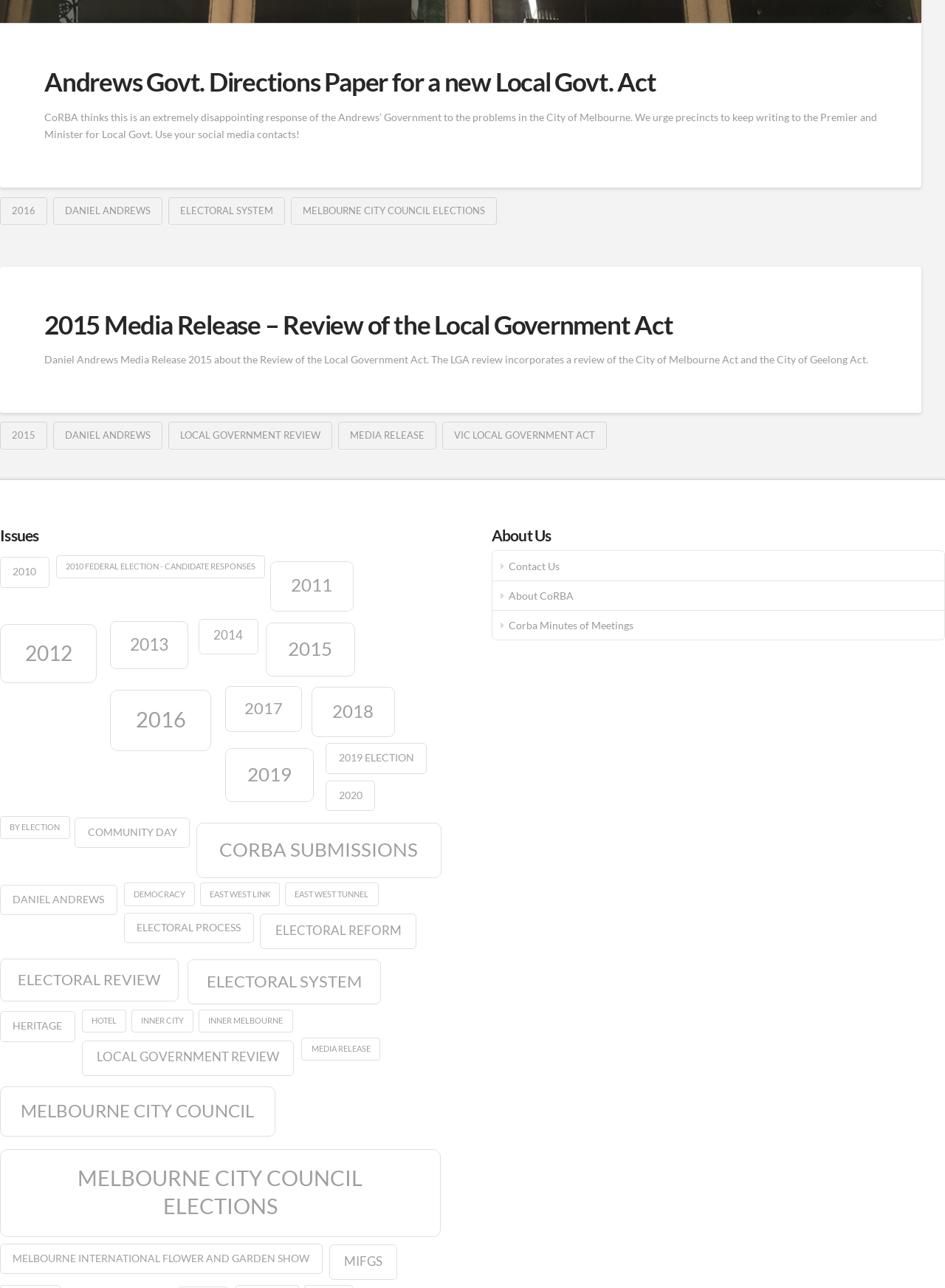Locate the UI element described by 2017 in the provided webpage screenshot. Return the bounding box coordinates in the format (top-left x, top-left y, bottom-right x, bottom-right y), ensuring all values are between 0 and 1.

[0.238, 0.533, 0.319, 0.568]